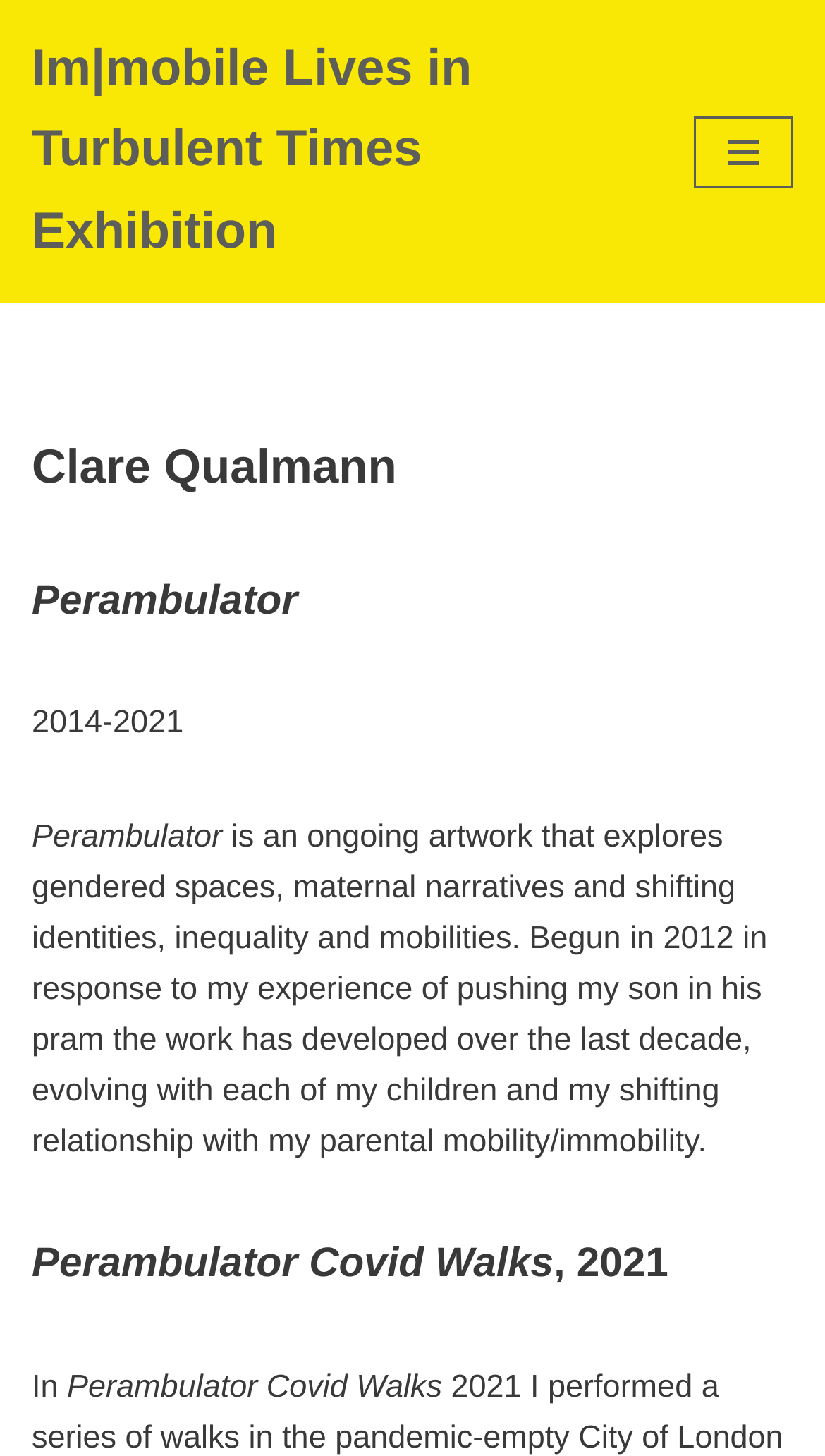Using the information in the image, could you please answer the following question in detail:
What is the title of the exhibition?

The title of the exhibition can be found in the link element 'Im|mobile Lives in Turbulent Times Exhibition' which is located at the top of the webpage, indicating that the webpage is about the exhibition.